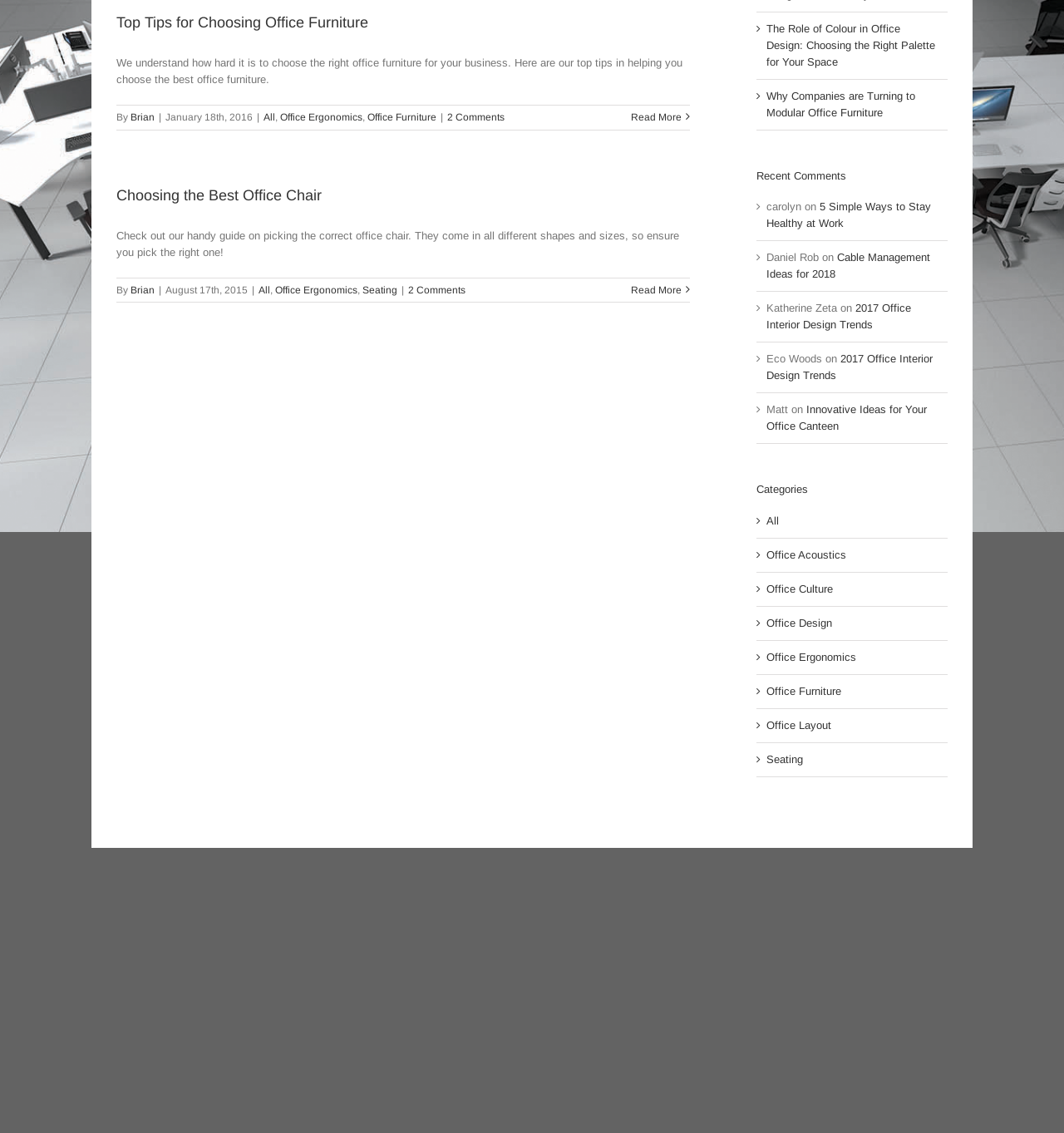Mark the bounding box of the element that matches the following description: "Cable Management Ideas for 2018".

[0.72, 0.222, 0.874, 0.247]